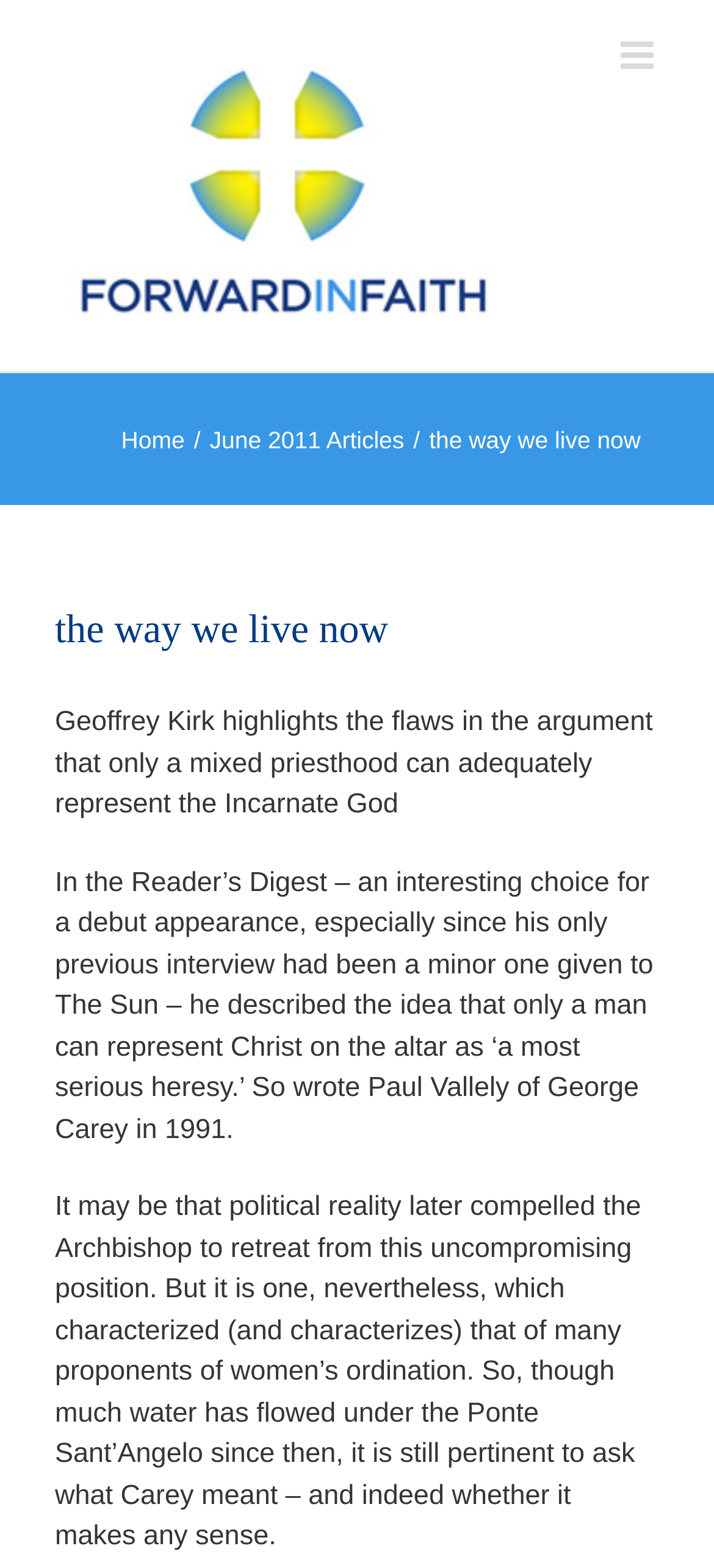Extract the bounding box coordinates for the described element: "June 2011 Articles". The coordinates should be represented as four float numbers between 0 and 1: [left, top, right, bottom].

[0.294, 0.271, 0.566, 0.289]